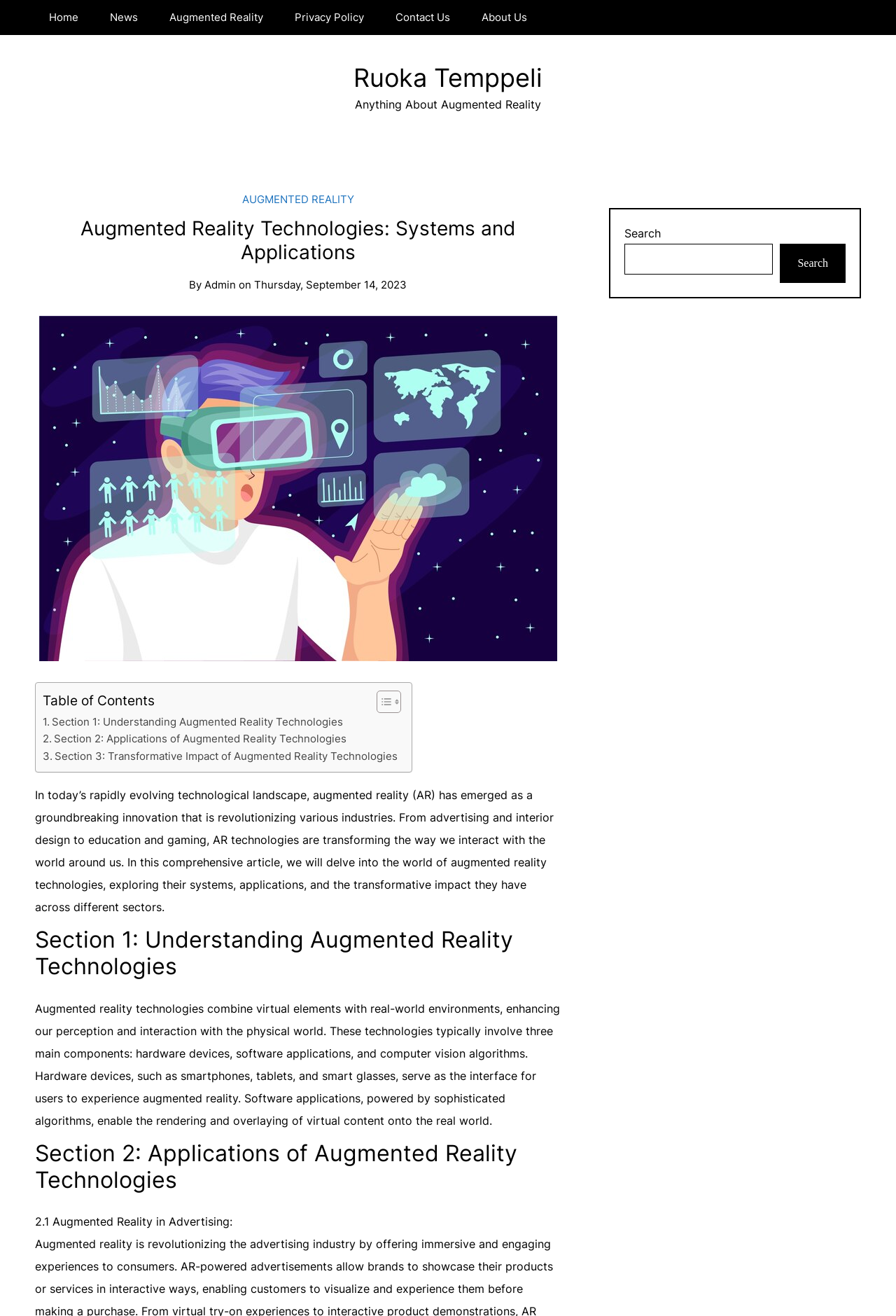Bounding box coordinates are specified in the format (top-left x, top-left y, bottom-right x, bottom-right y). All values are floating point numbers bounded between 0 and 1. Please provide the bounding box coordinate of the region this sentence describes: parent_node: Search name="s"

[0.697, 0.185, 0.863, 0.209]